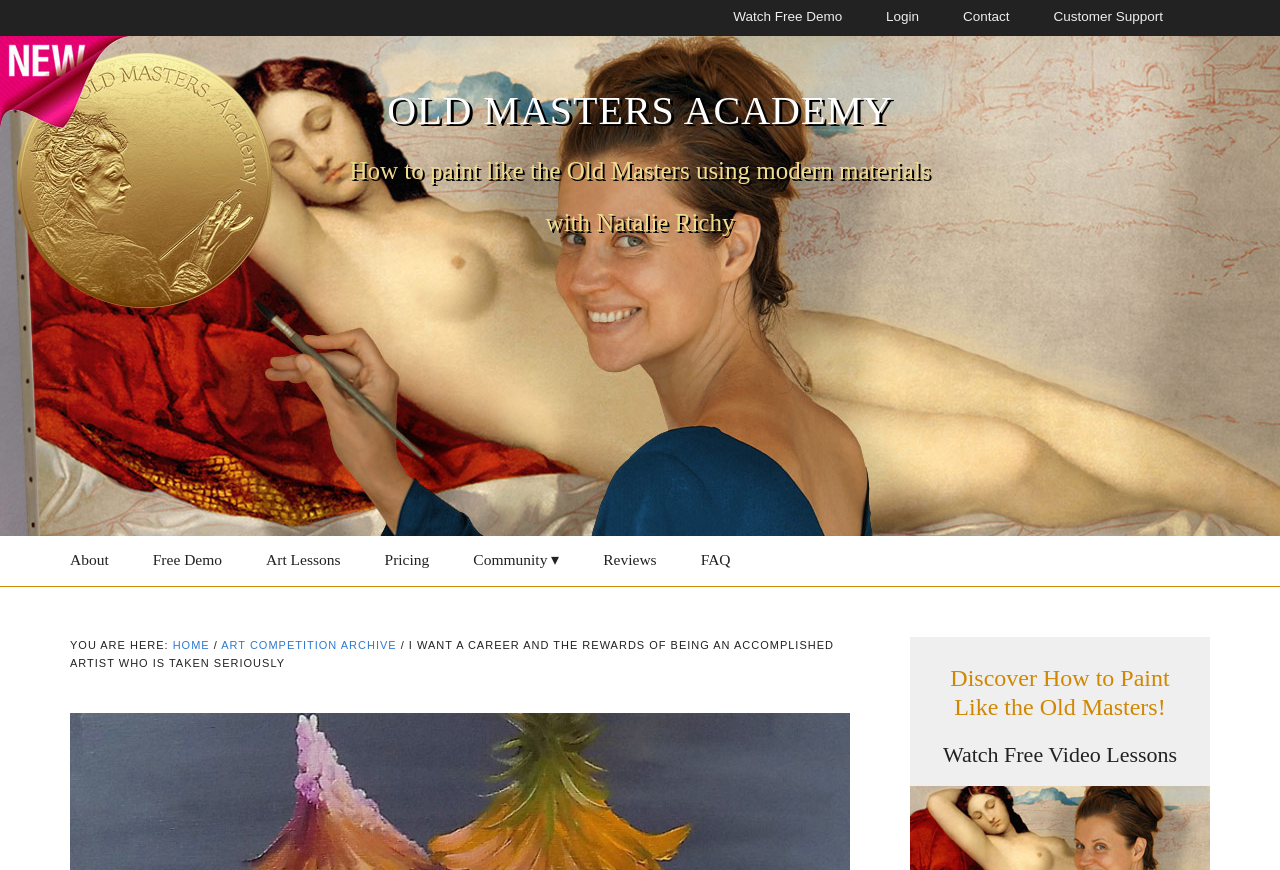Provide a thorough description of this webpage.

This webpage is about the Old Masters Academy, a platform that teaches individuals how to paint like the Old Masters using modern materials. At the top-left corner, there are three "Skip to" links, allowing users to navigate to the main content, primary sidebar, or footer. 

Below these links, a secondary navigation menu is located, featuring five links: "Watch Free Demo", "Login", "Contact", "Customer Support", and another link to the Old Masters Academy. 

In the center of the page, a prominent link to "OLD MASTERS ACADEMY" is displayed, accompanied by a descriptive text that explains the academy's purpose. 

On the left side, a vertical menu is present, containing seven links: "About", "Free Demo", "Art Lessons", "Pricing", "Community", "Reviews", and "FAQ". 

Below this menu, a breadcrumb navigation section is located, indicating the current page: "I want a career and the rewards of being an accomplished artist who is taken seriously". 

On the right side, a primary sidebar is situated, featuring a heading and a prominent call-to-action to "Discover How to Paint Like the Old Masters!" with a subheading that invites users to "Watch Free Video Lessons".